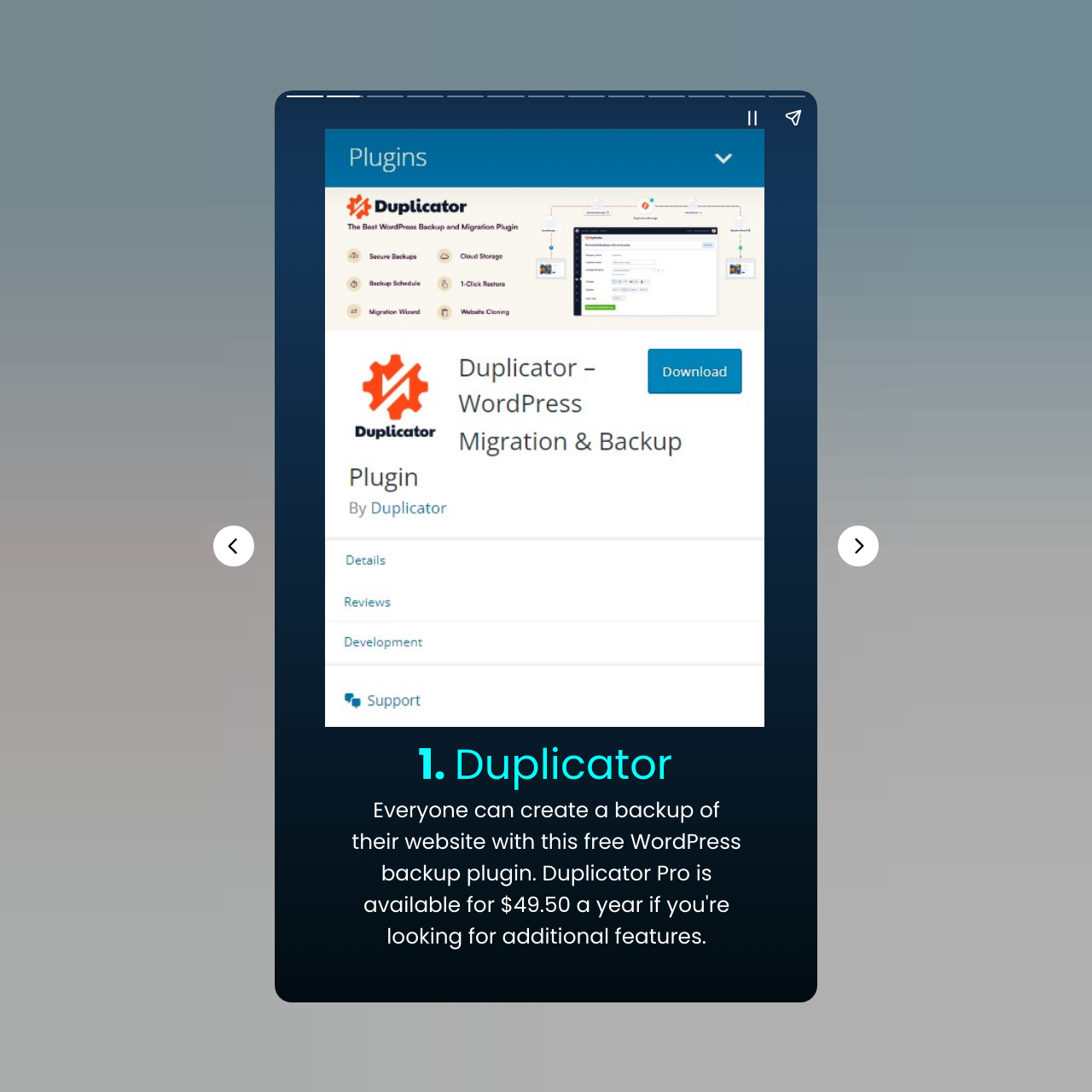Please determine the bounding box coordinates for the UI element described as: "aria-label="Next page"".

[0.767, 0.481, 0.805, 0.519]